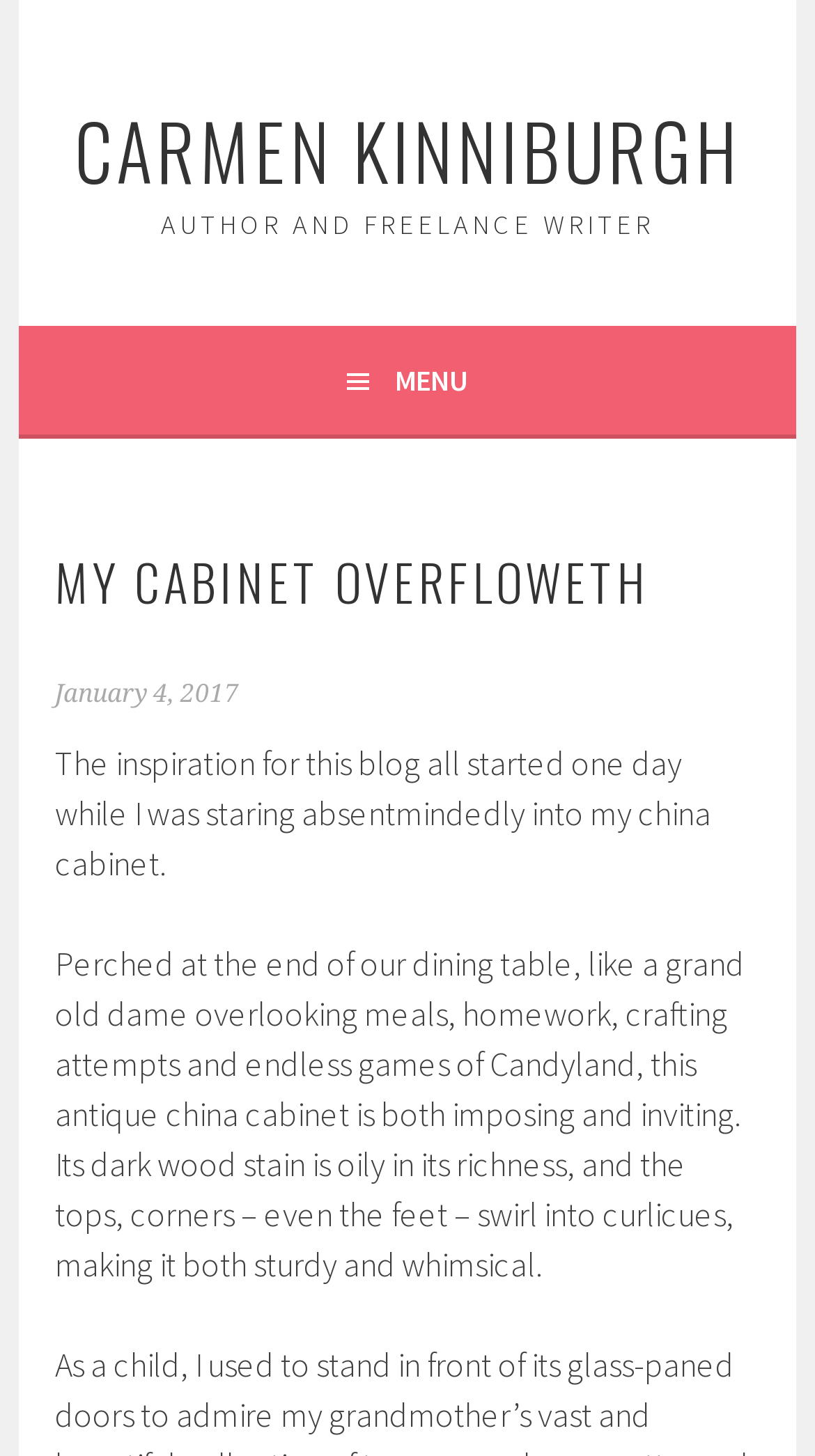What is the description of the china cabinet?
Your answer should be a single word or phrase derived from the screenshot.

Dark wood stain, curlicues, sturdy and whimsical